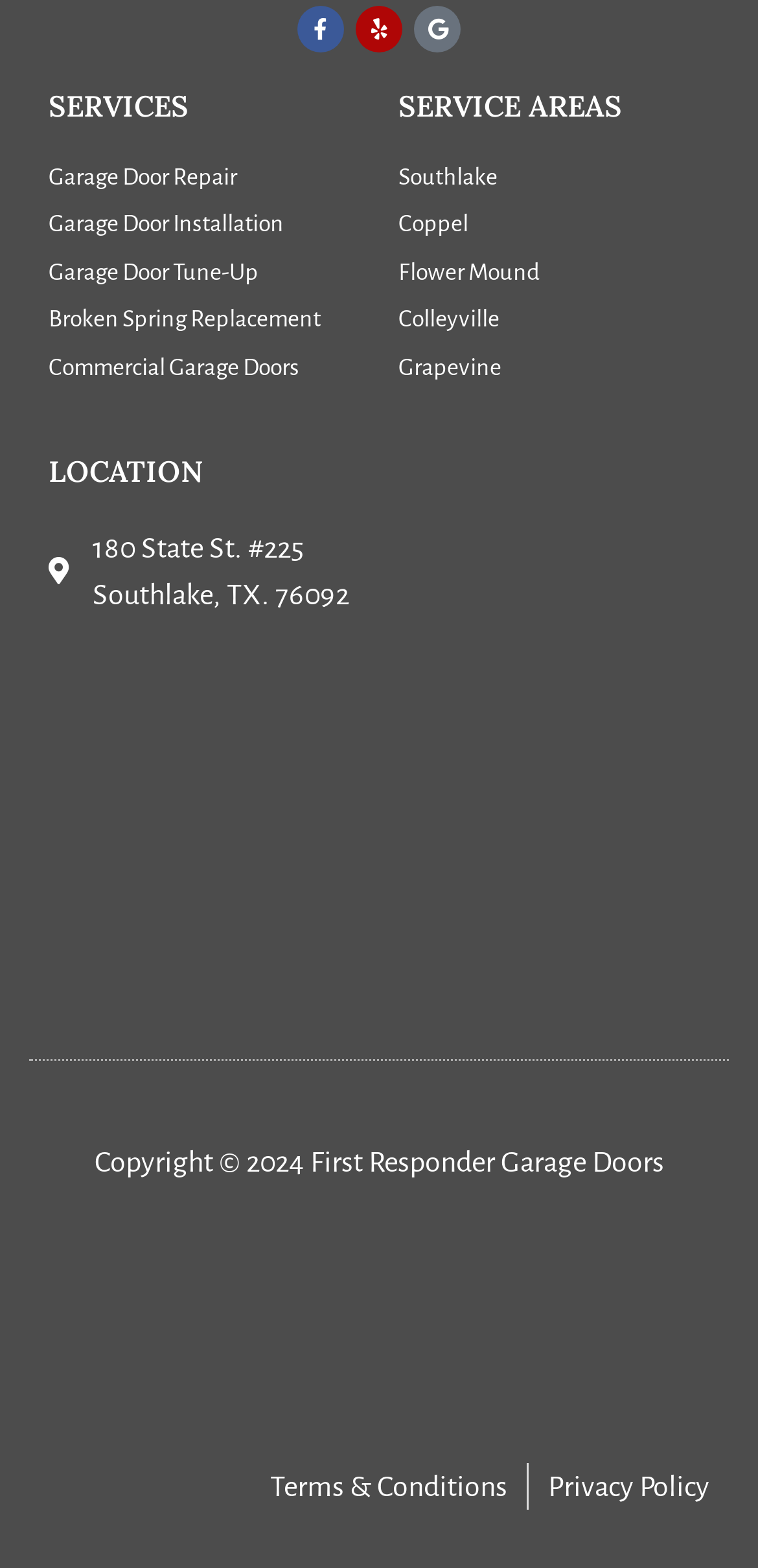Give a one-word or one-phrase response to the question:
What social media platforms are linked?

Facebook, Yelp, Google